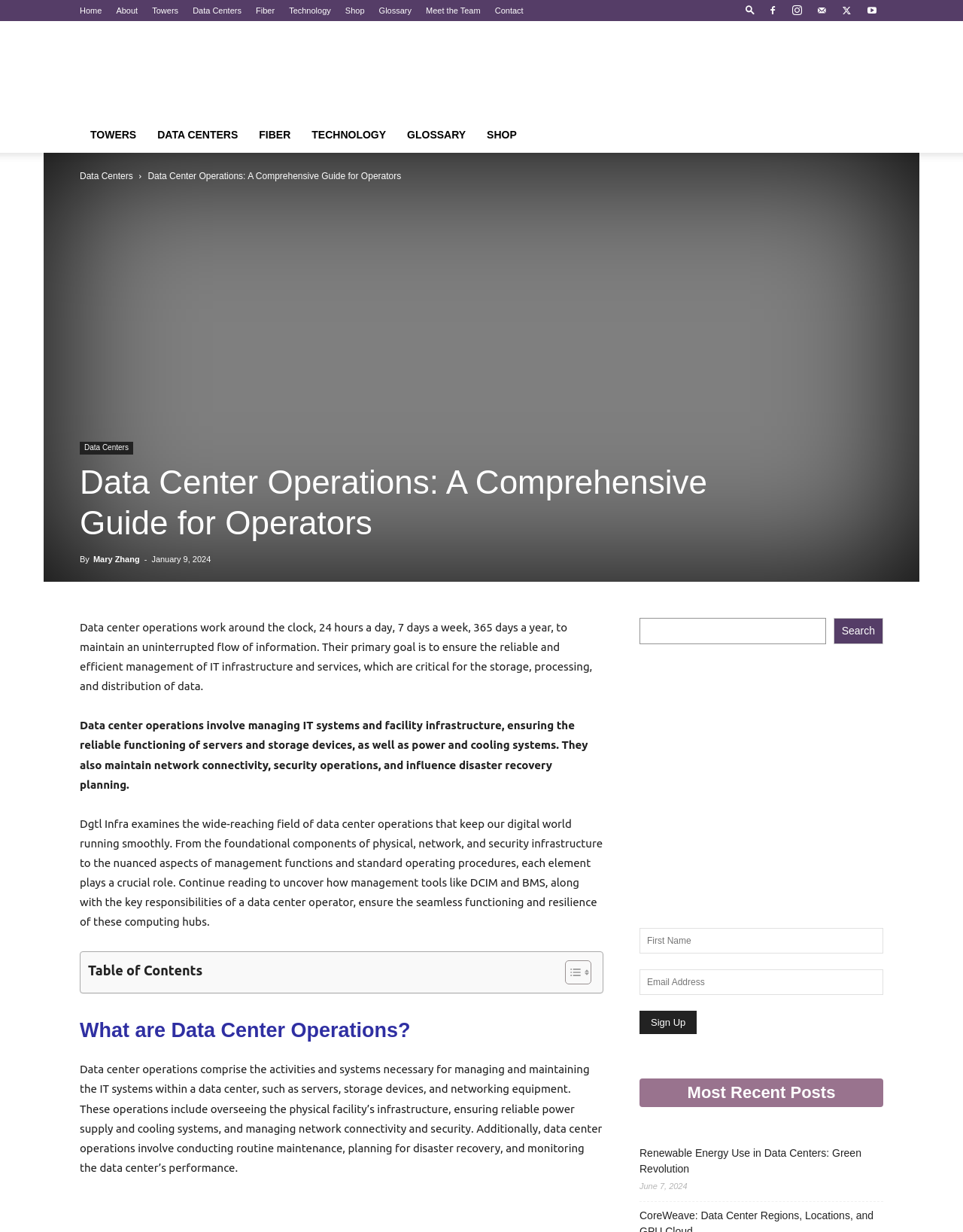Using the given element description, provide the bounding box coordinates (top-left x, top-left y, bottom-right x, bottom-right y) for the corresponding UI element in the screenshot: Most Recent Posts

[0.664, 0.875, 0.917, 0.899]